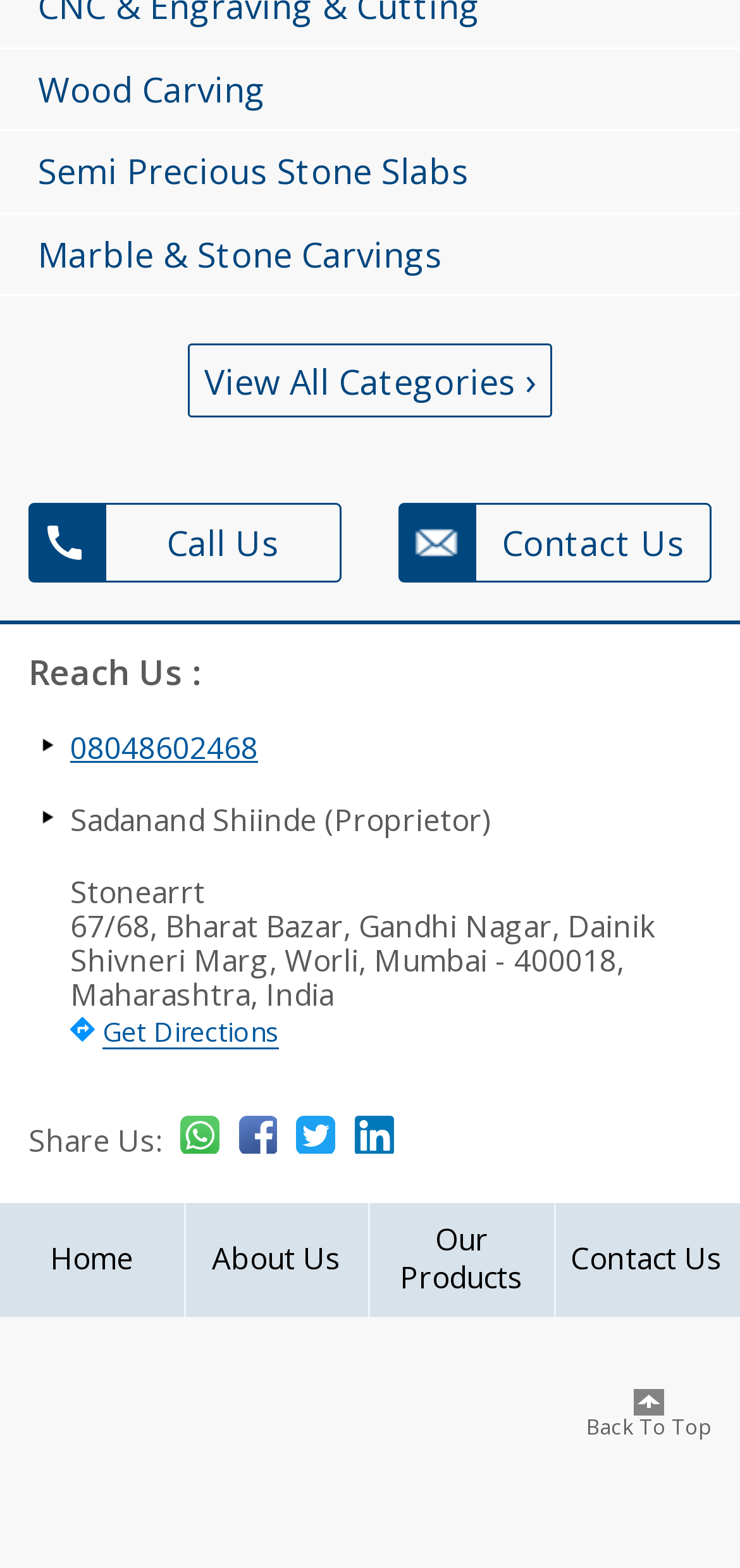Find the bounding box coordinates of the element to click in order to complete the given instruction: "Go to Home."

[0.0, 0.78, 0.247, 0.828]